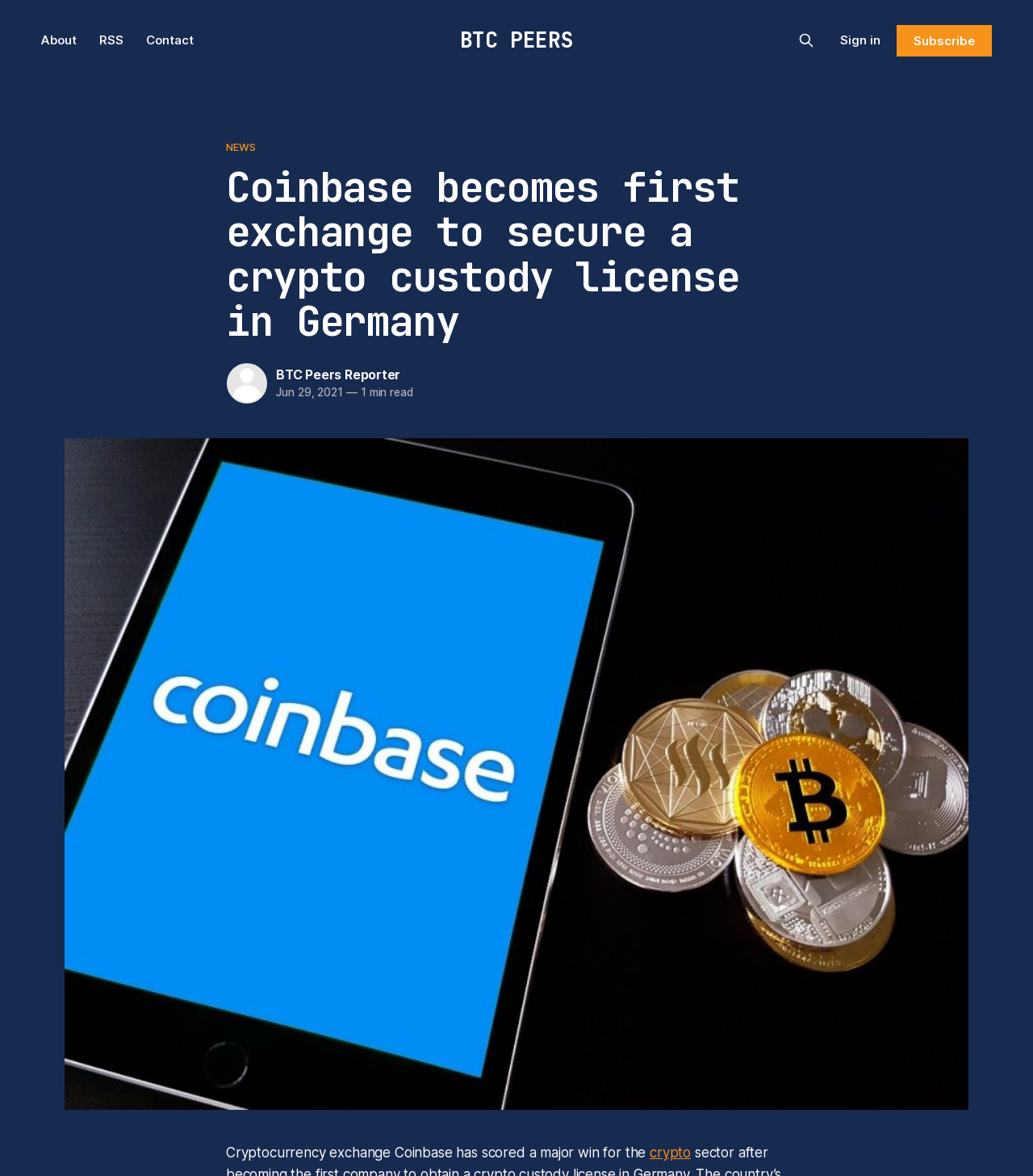Please identify the bounding box coordinates of the element on the webpage that should be clicked to follow this instruction: "Search this site". The bounding box coordinates should be given as four float numbers between 0 and 1, formatted as [left, top, right, bottom].

[0.768, 0.023, 0.793, 0.045]